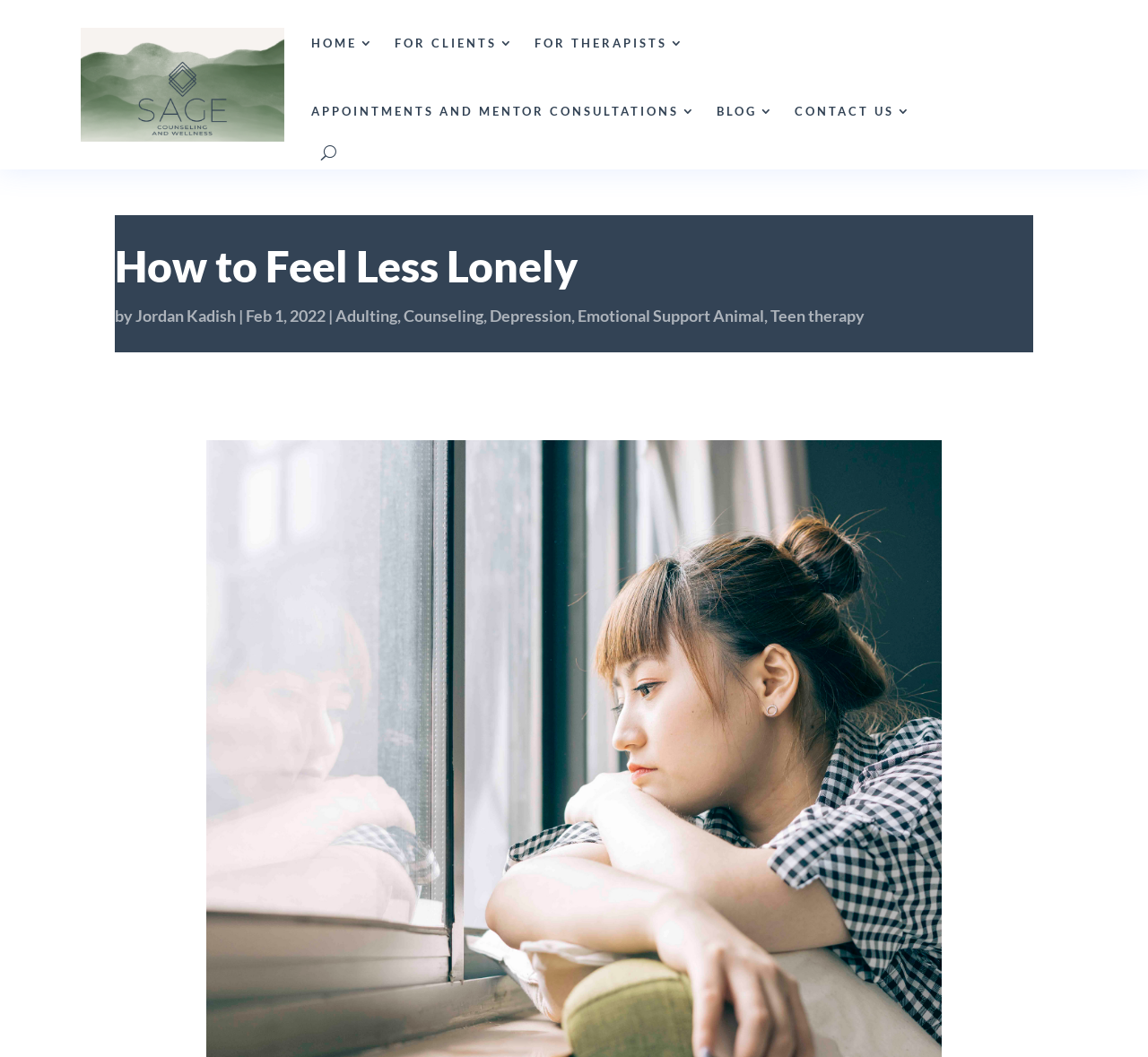Locate the bounding box coordinates of the item that should be clicked to fulfill the instruction: "go to home page".

[0.271, 0.008, 0.326, 0.073]